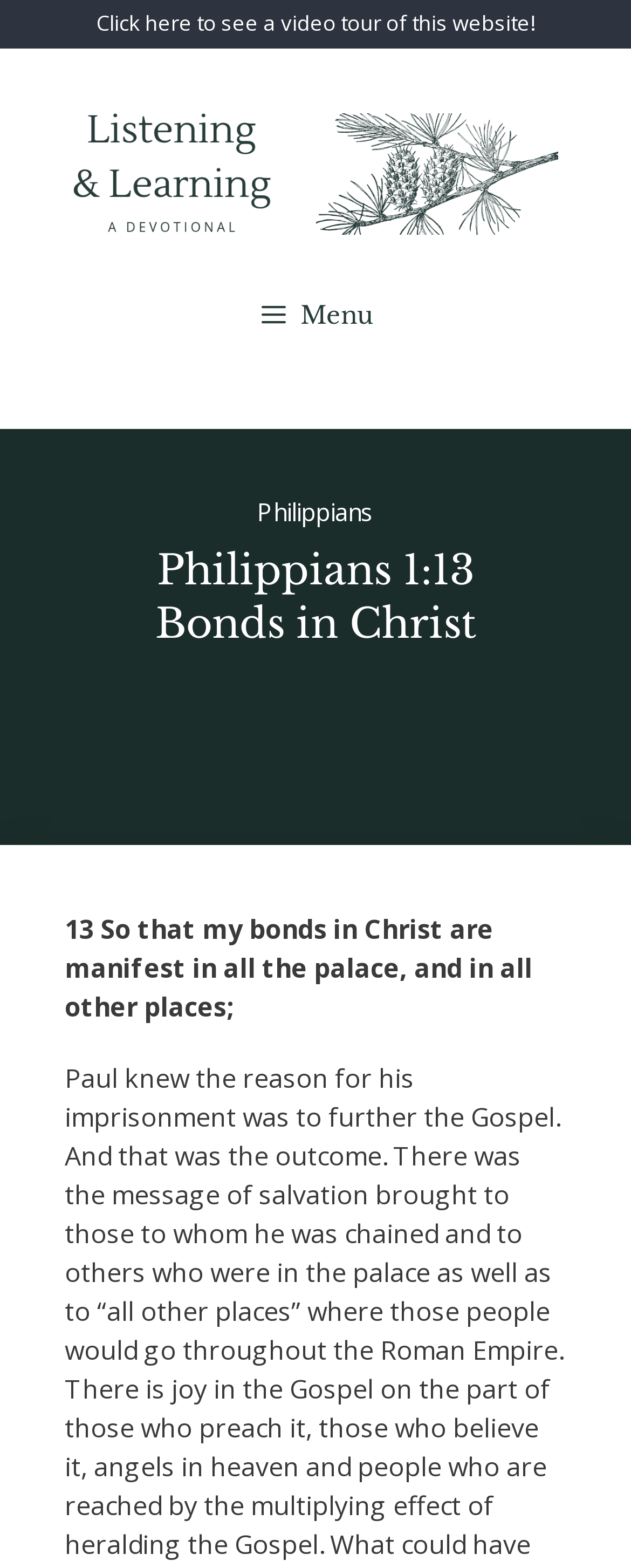What is the purpose of the button with the menu icon?
Using the image, provide a concise answer in one word or a short phrase.

To open the primary menu